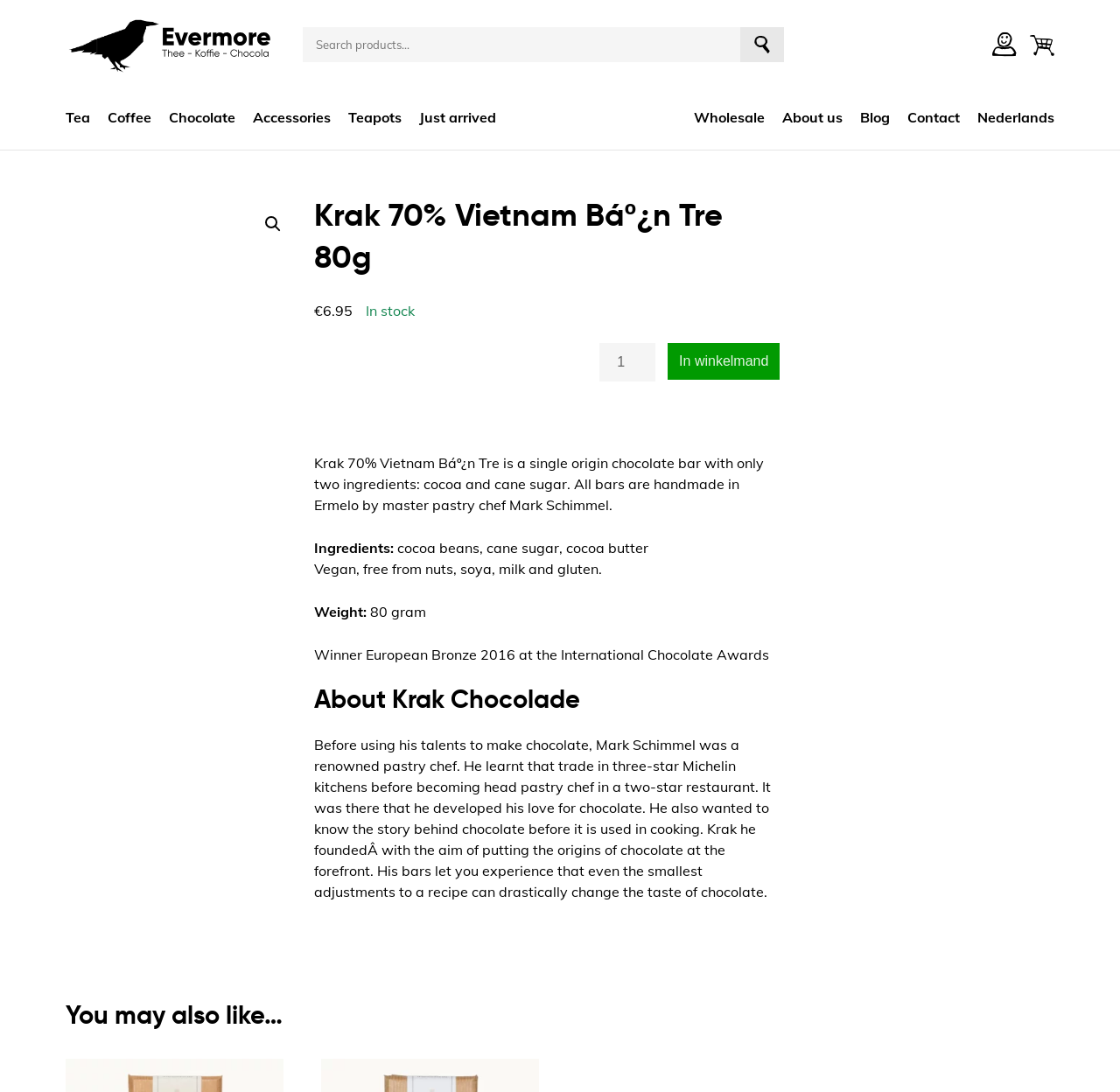Specify the bounding box coordinates of the region I need to click to perform the following instruction: "Read about Krak Chocolade". The coordinates must be four float numbers in the range of 0 to 1, i.e., [left, top, right, bottom].

[0.28, 0.629, 0.696, 0.652]